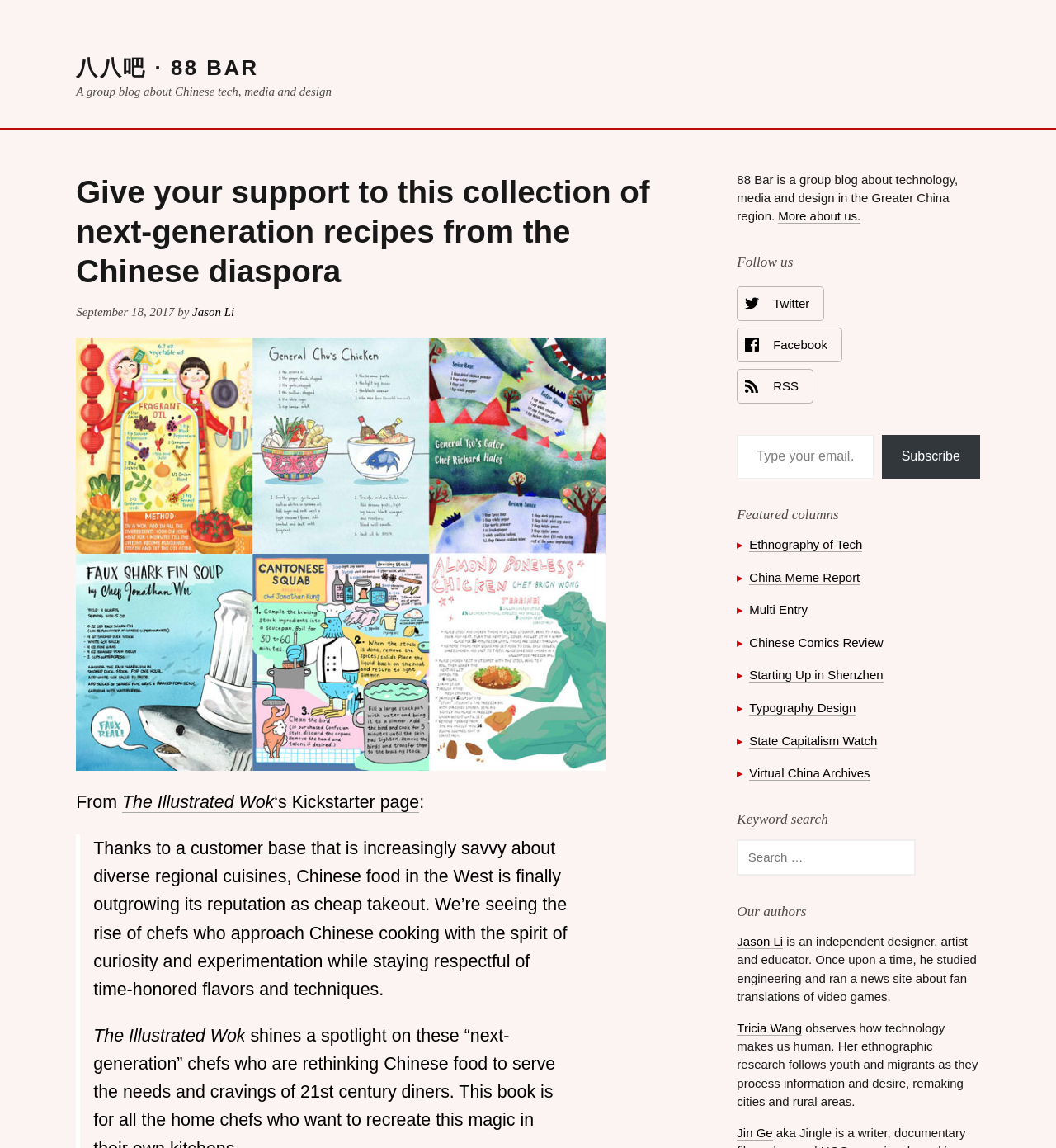Using the element description: "Starting Up in Shenzhen", determine the bounding box coordinates. The coordinates should be in the format [left, top, right, bottom], with values between 0 and 1.

[0.71, 0.582, 0.836, 0.595]